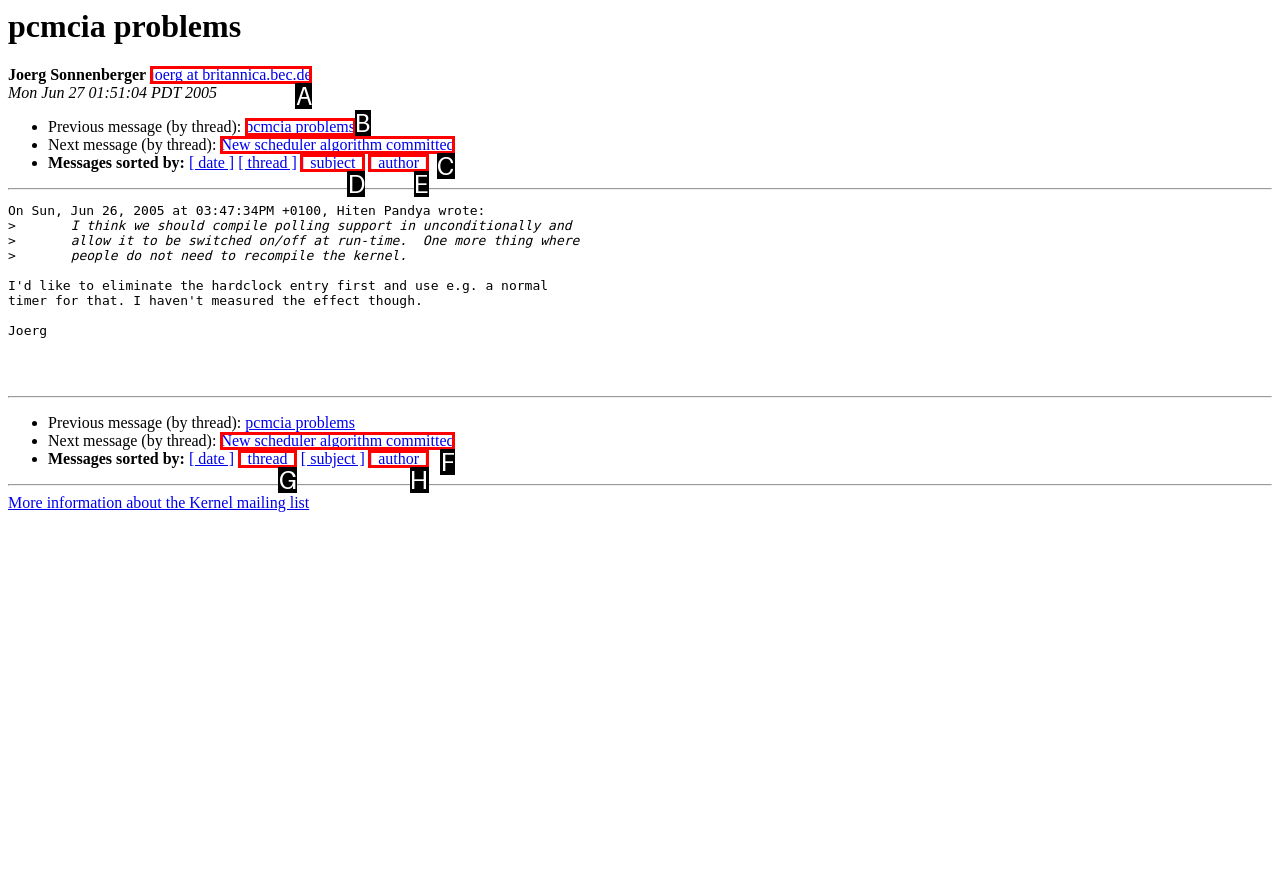Which option should be clicked to execute the task: View next message?
Reply with the letter of the chosen option.

C